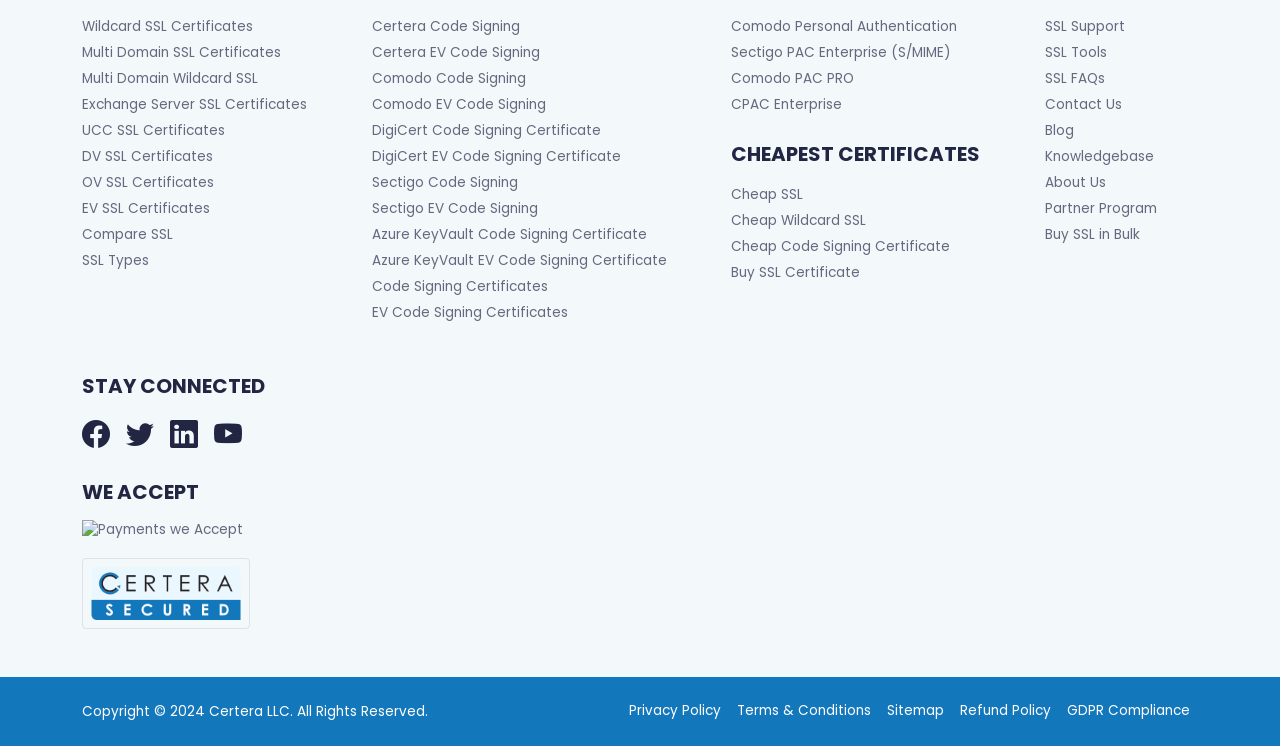Locate the bounding box coordinates of the element to click to perform the following action: 'Check the Facebook page'. The coordinates should be given as four float values between 0 and 1, in the form of [left, top, right, bottom].

[0.064, 0.555, 0.086, 0.612]